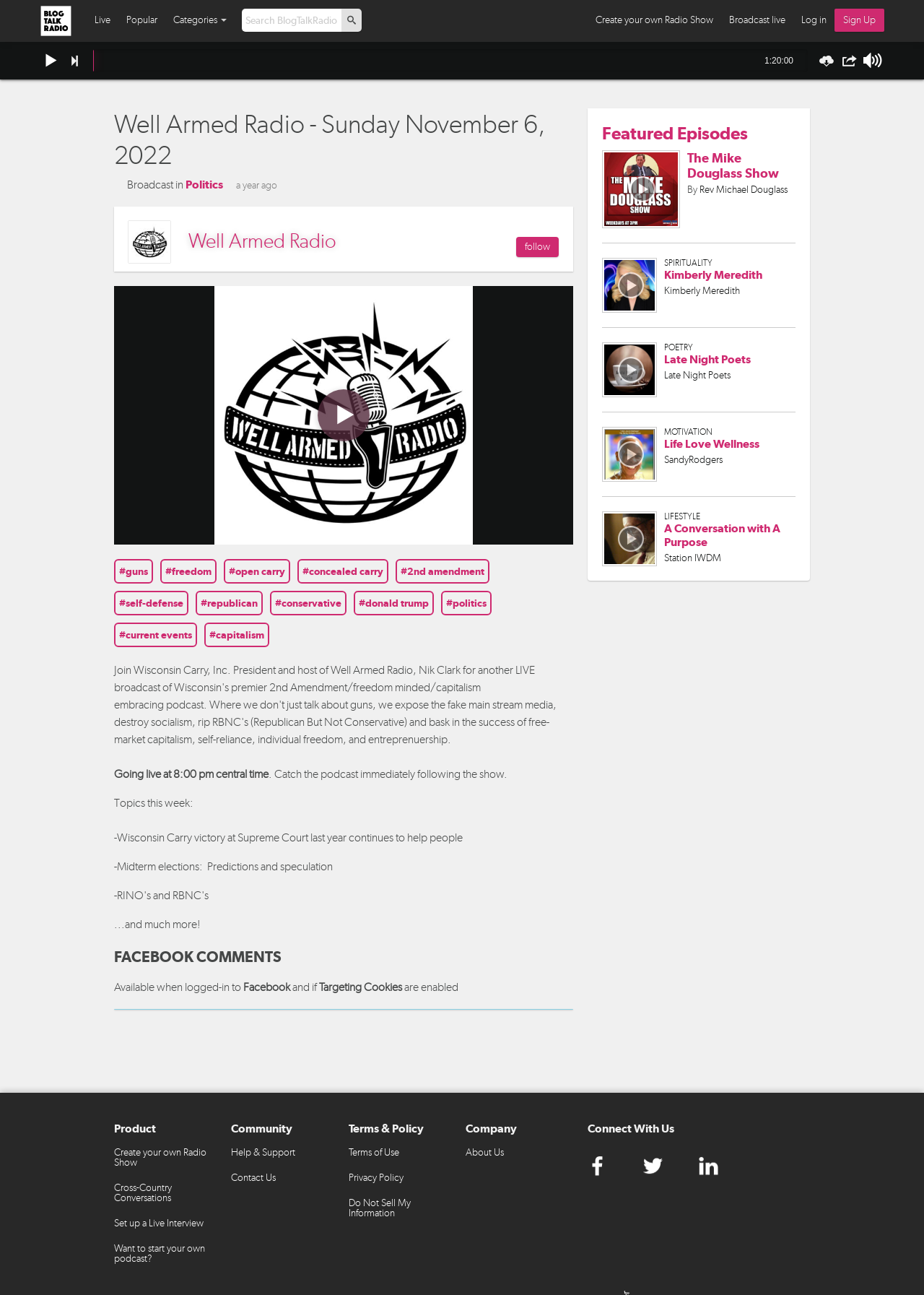Observe the image and answer the following question in detail: What is the topic of the podcast?

I found the answer by looking at the links with the text '# guns', '# freedom', '# open carry', '# concealed carry', '# 2nd amendment', '# self-defense', '# republican', '# conservative', '# donald trump', '# politics', and '# current events'. These links suggest that the topic of the podcast is related to the 2nd Amendment and politics.